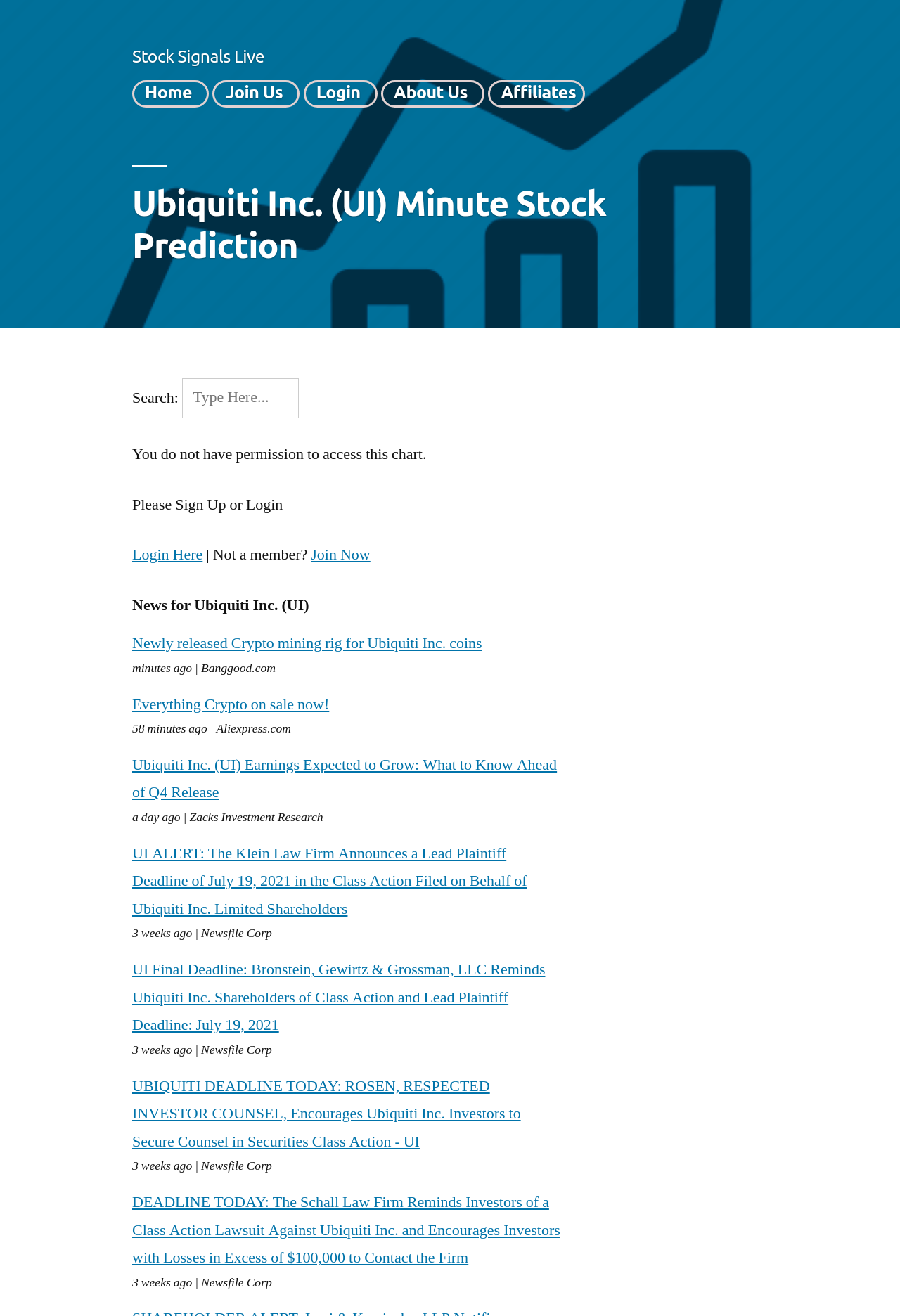Determine and generate the text content of the webpage's headline.

Ubiquiti Inc. (UI) Minute Stock Prediction